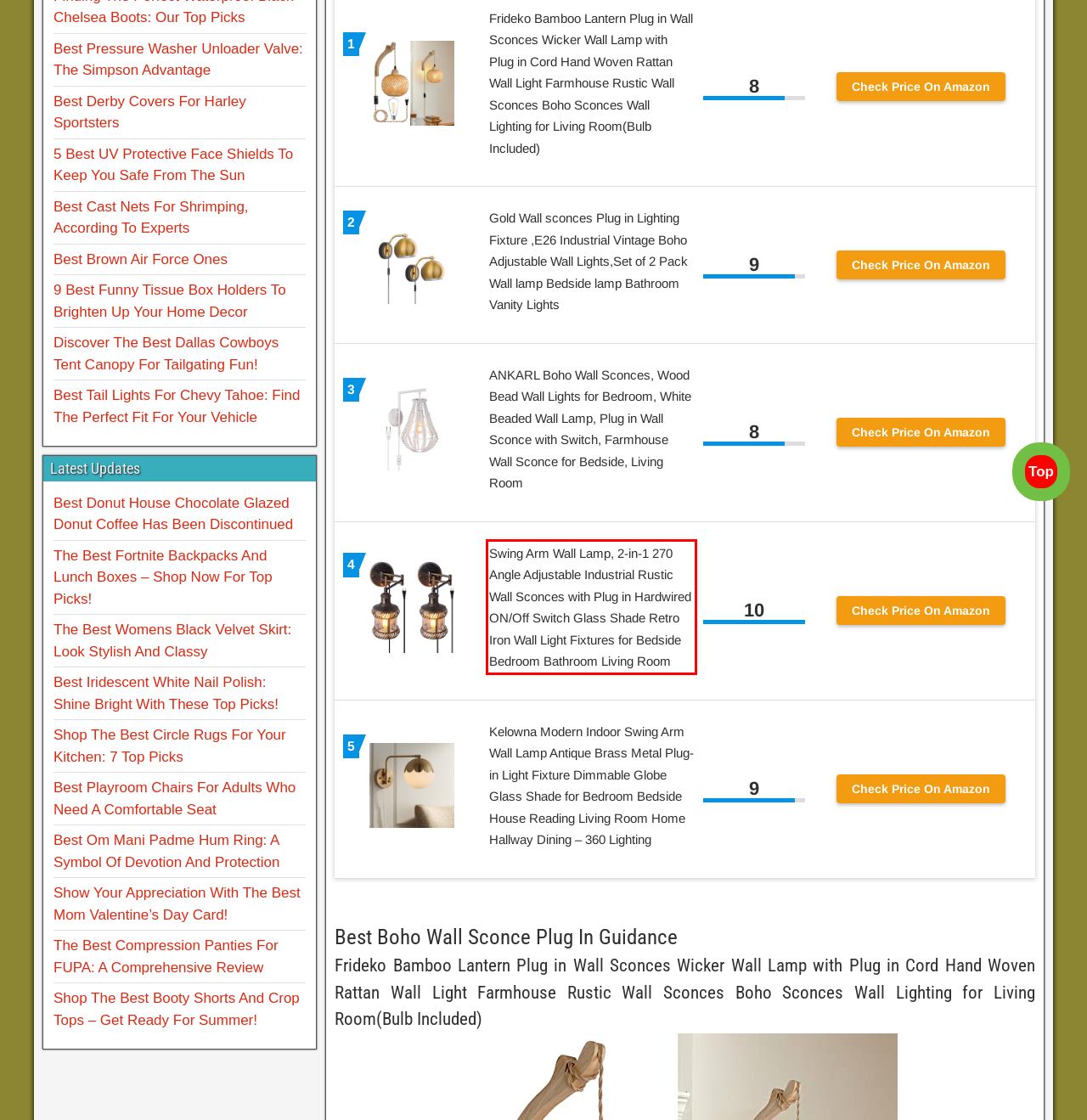Using the provided webpage screenshot, recognize the text content in the area marked by the red bounding box.

Swing Arm Wall Lamp, 2-in-1 270 Angle Adjustable Industrial Rustic Wall Sconces with Plug in Hardwired ON/Off Switch Glass Shade Retro Iron Wall Light Fixtures for Bedside Bedroom Bathroom Living Room